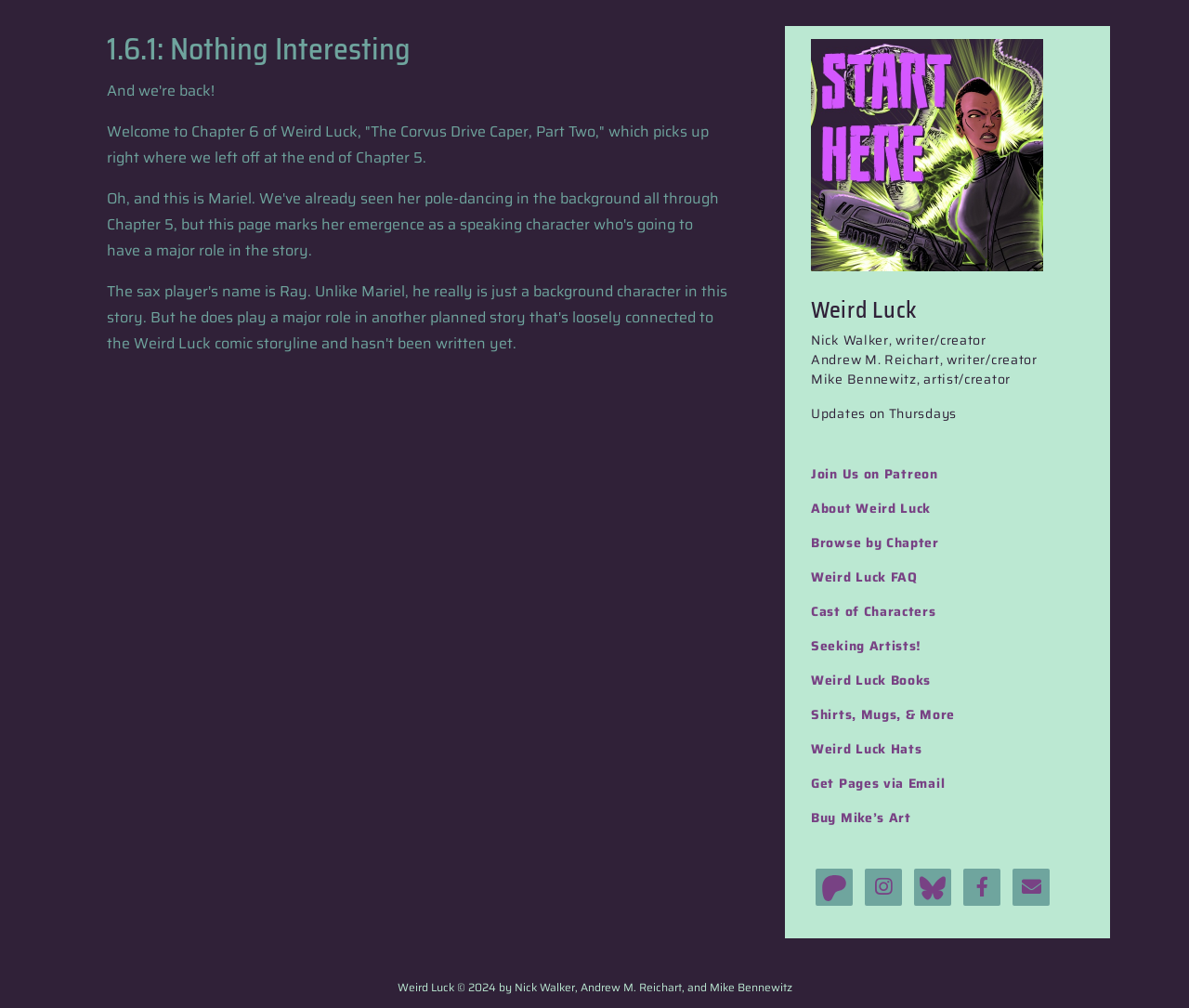Determine the bounding box coordinates of the UI element that matches the following description: "alt="Start Here"". The coordinates should be four float numbers between 0 and 1 in the format [left, top, right, bottom].

[0.682, 0.142, 0.877, 0.162]